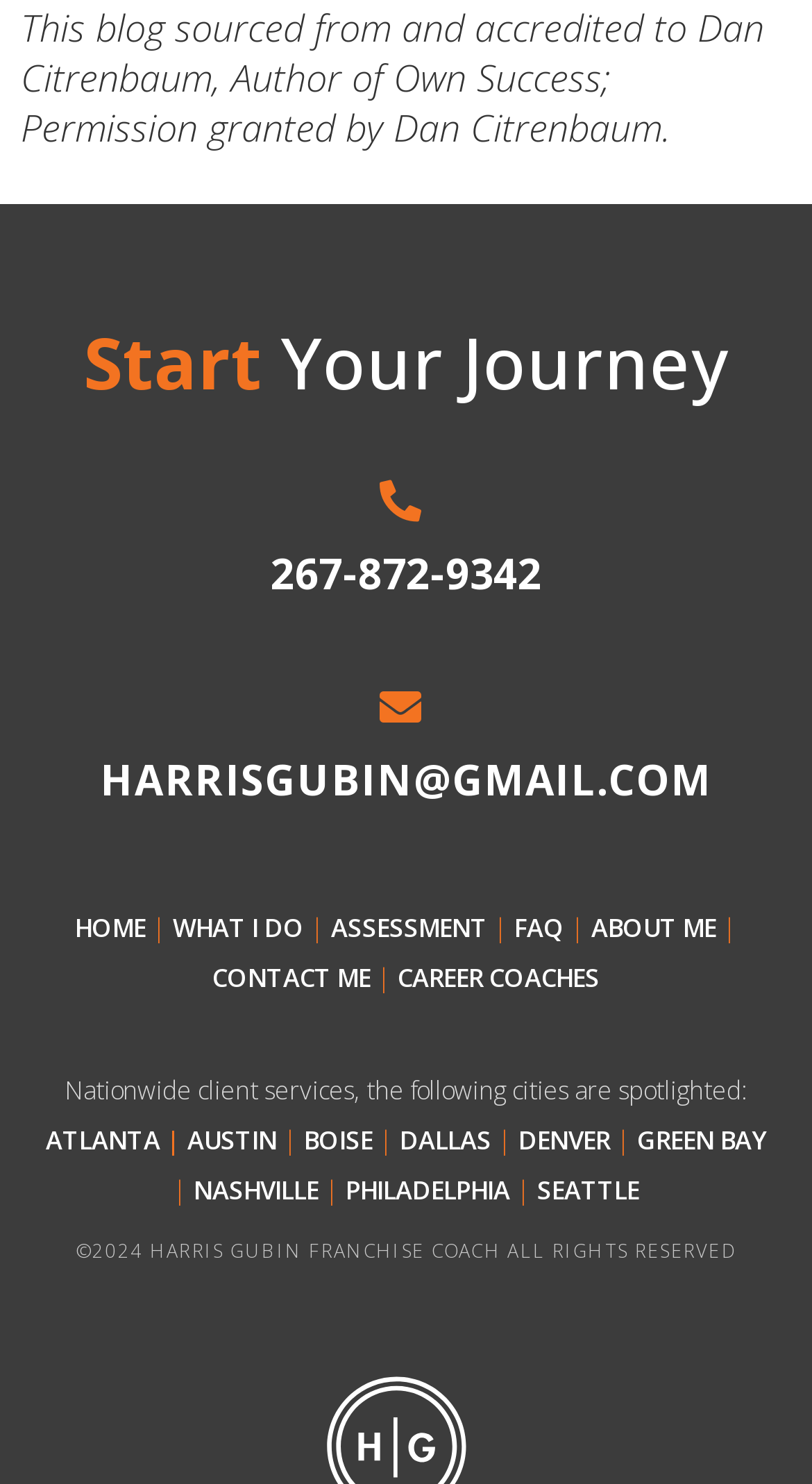Locate the bounding box coordinates of the element I should click to achieve the following instruction: "Contact Harris Gubin via email".

[0.051, 0.498, 0.949, 0.553]